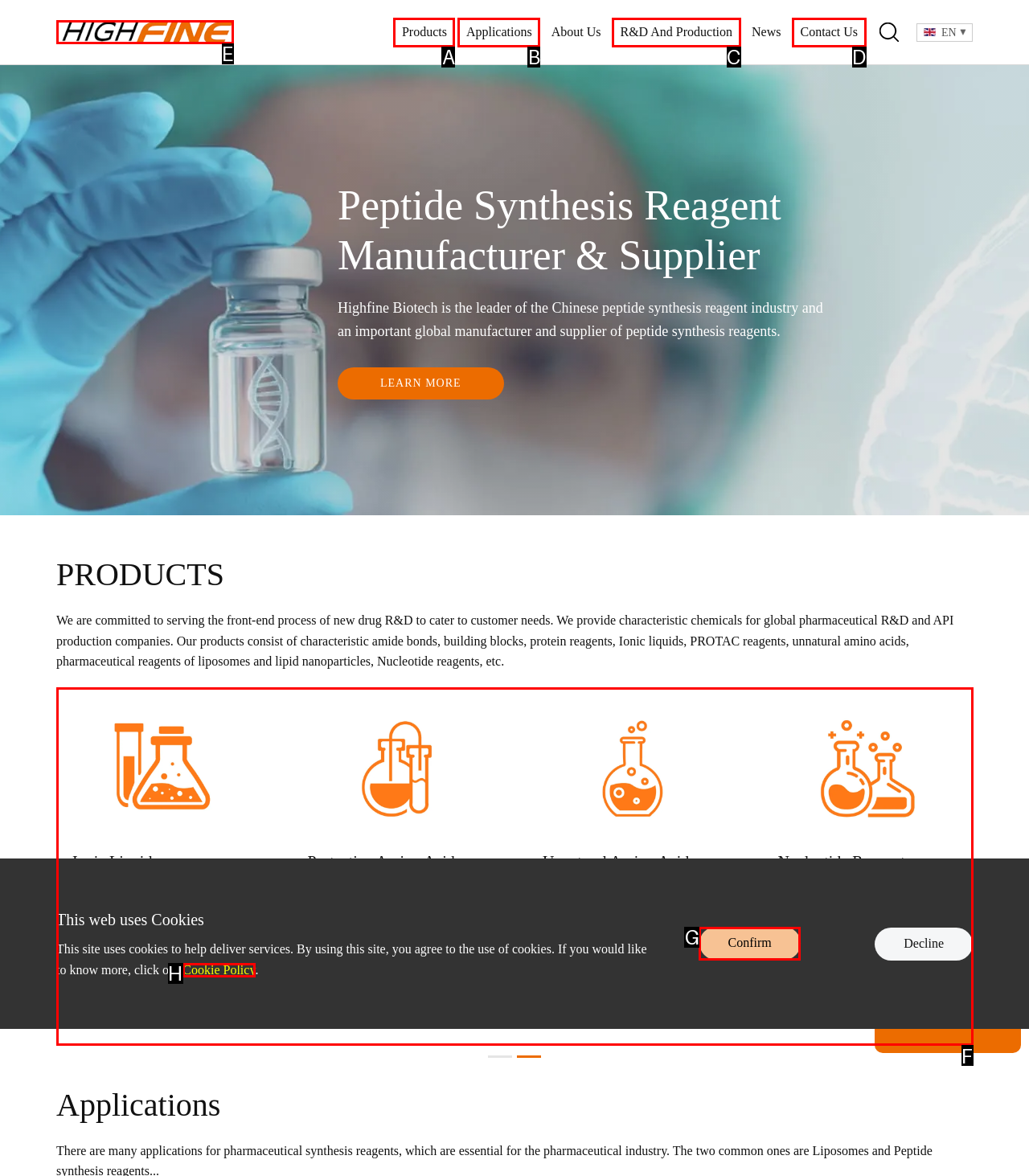Which lettered UI element aligns with this description: Contact Us
Provide your answer using the letter from the available choices.

D